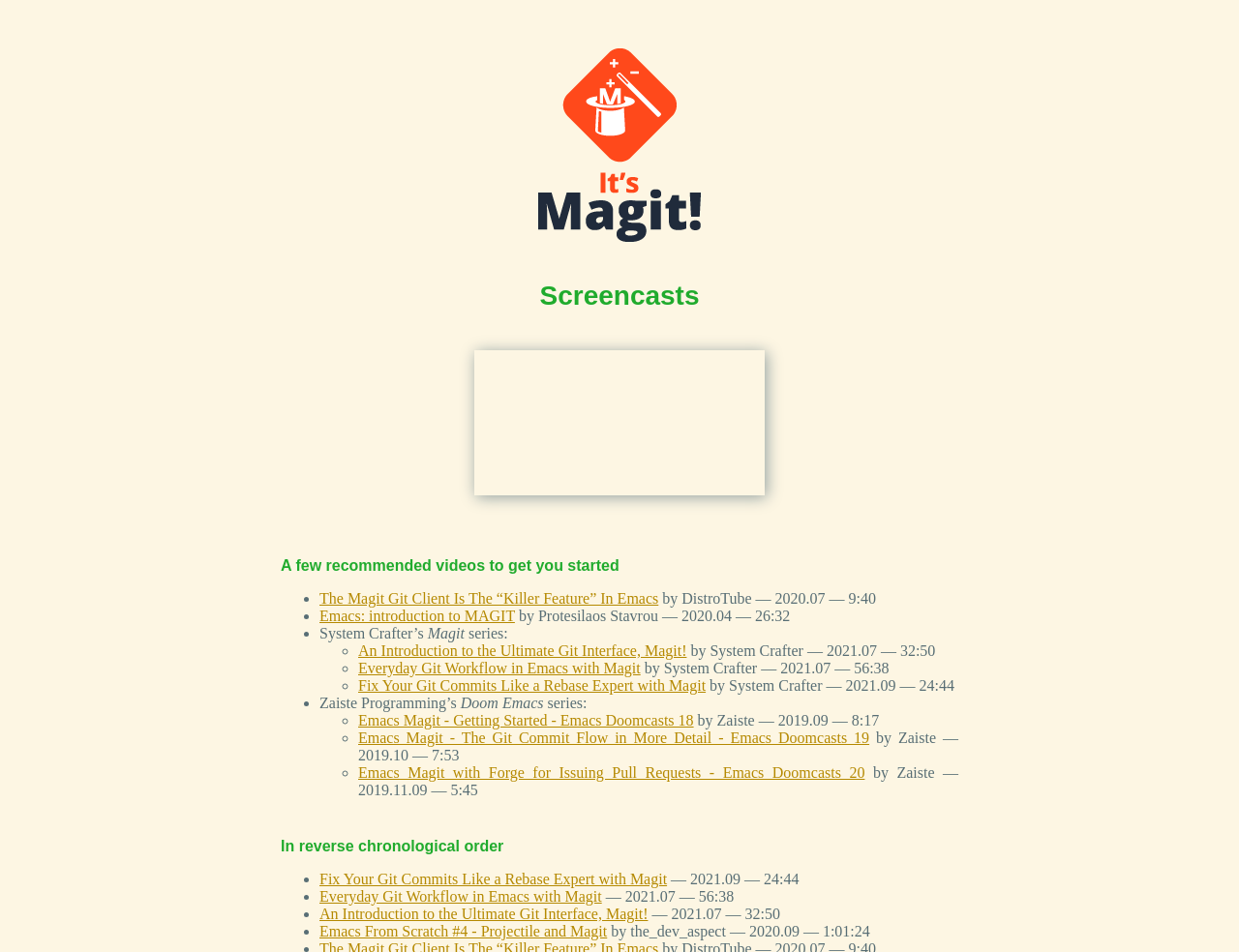How many screencasts are listed?
Based on the image, answer the question with as much detail as possible.

I counted the number of list markers (• or ◦) and corresponding links and text descriptions, which represent individual screencasts. There are 15 such pairs.